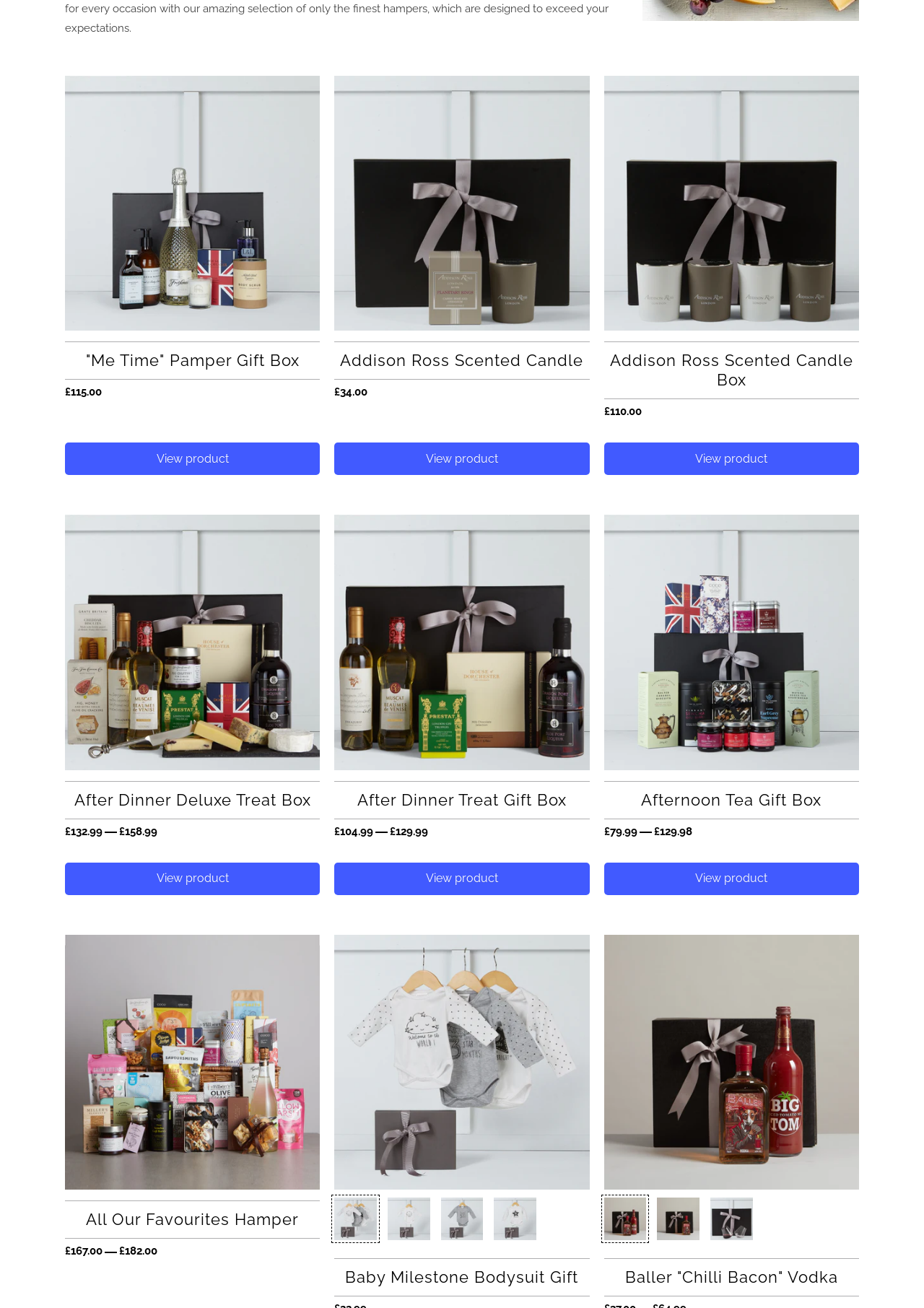Given the webpage screenshot and the description, determine the bounding box coordinates (top-left x, top-left y, bottom-right x, bottom-right y) that define the location of the UI element matching this description: Afternoon Tea Gift Box

[0.654, 0.597, 0.93, 0.626]